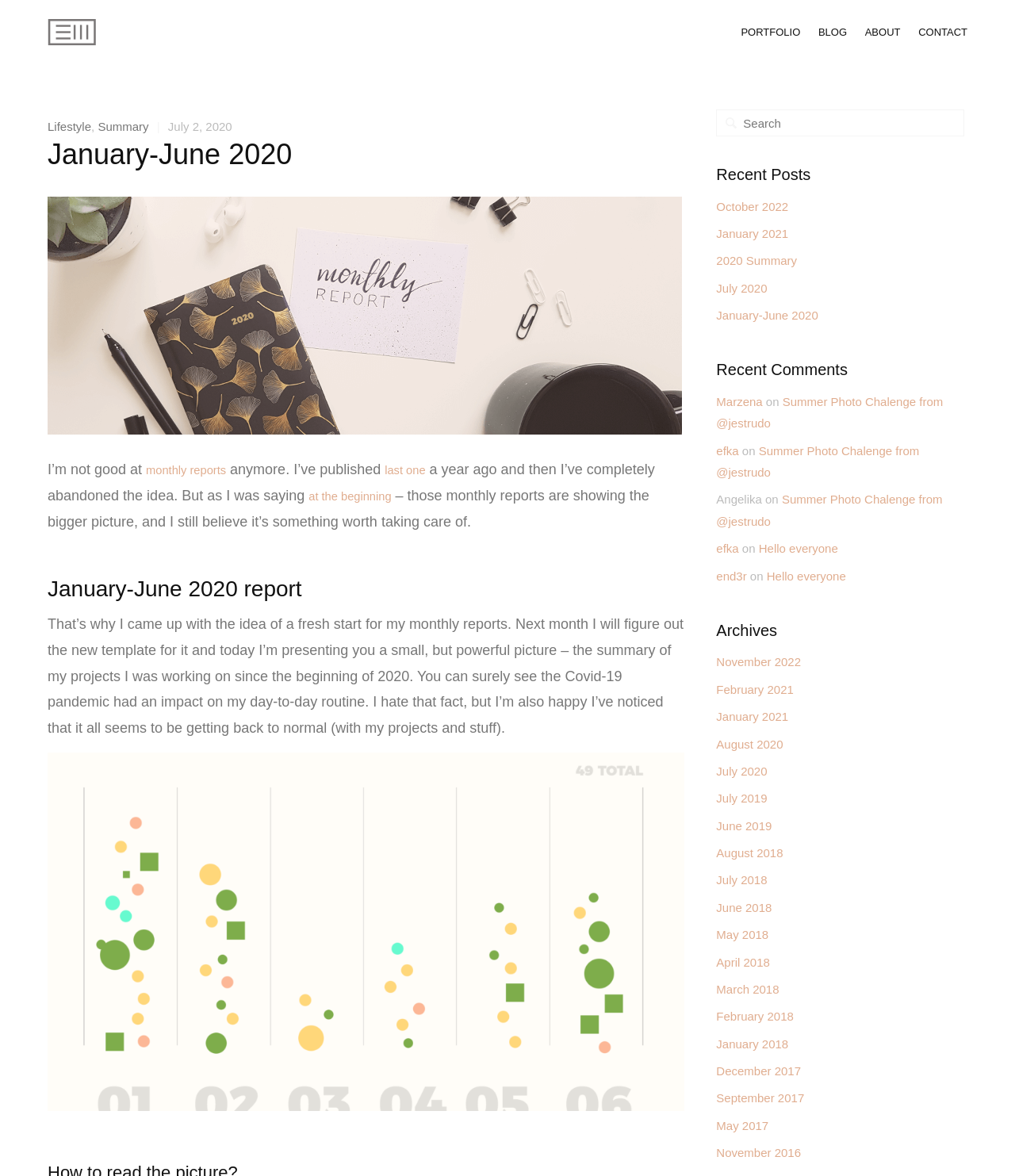Please locate the bounding box coordinates of the element that should be clicked to complete the given instruction: "Click on the 'CONTACT' link".

[0.905, 0.001, 0.953, 0.055]